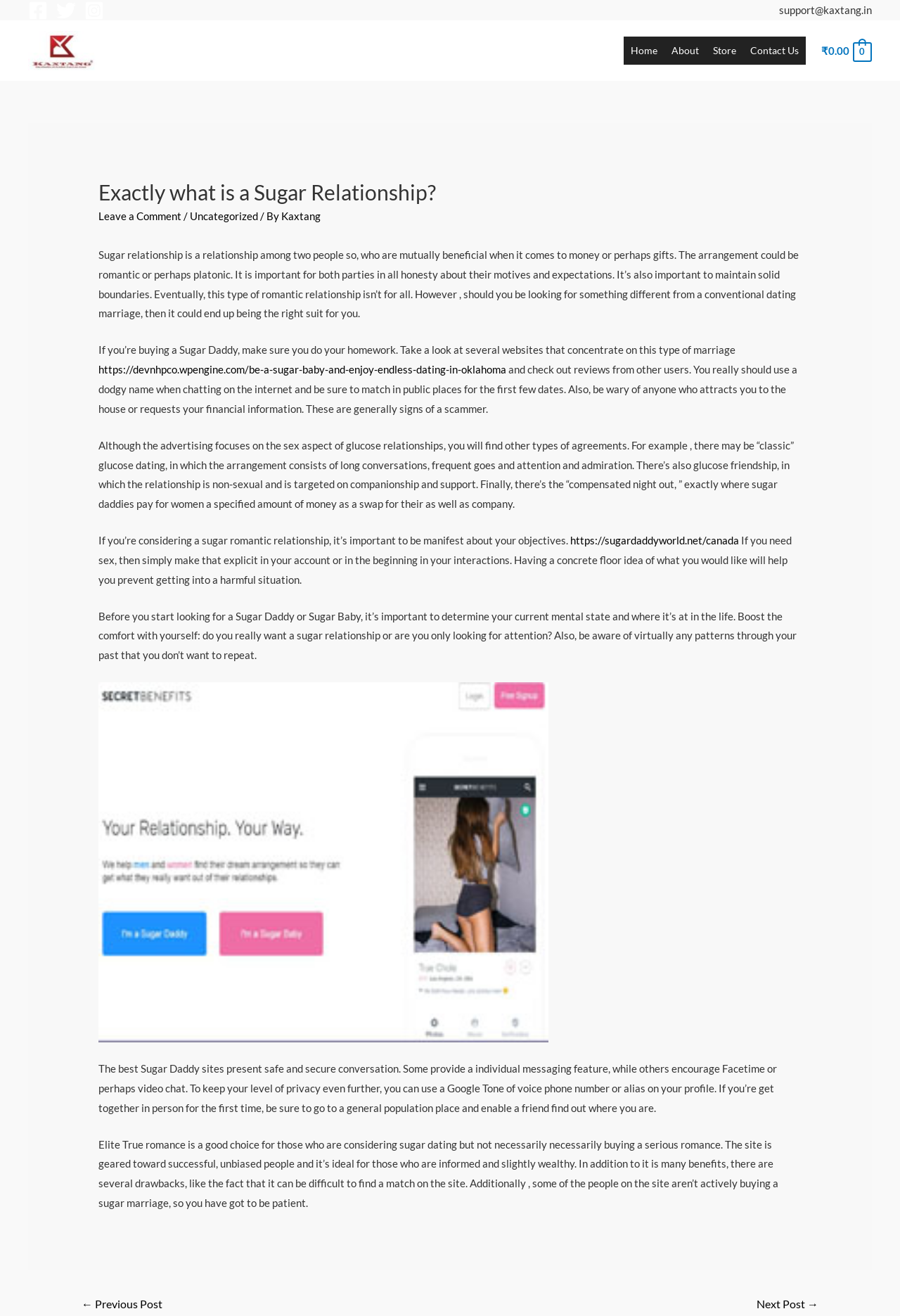Locate the bounding box coordinates of the element that needs to be clicked to carry out the instruction: "Go to the Home page". The coordinates should be given as four float numbers ranging from 0 to 1, i.e., [left, top, right, bottom].

None